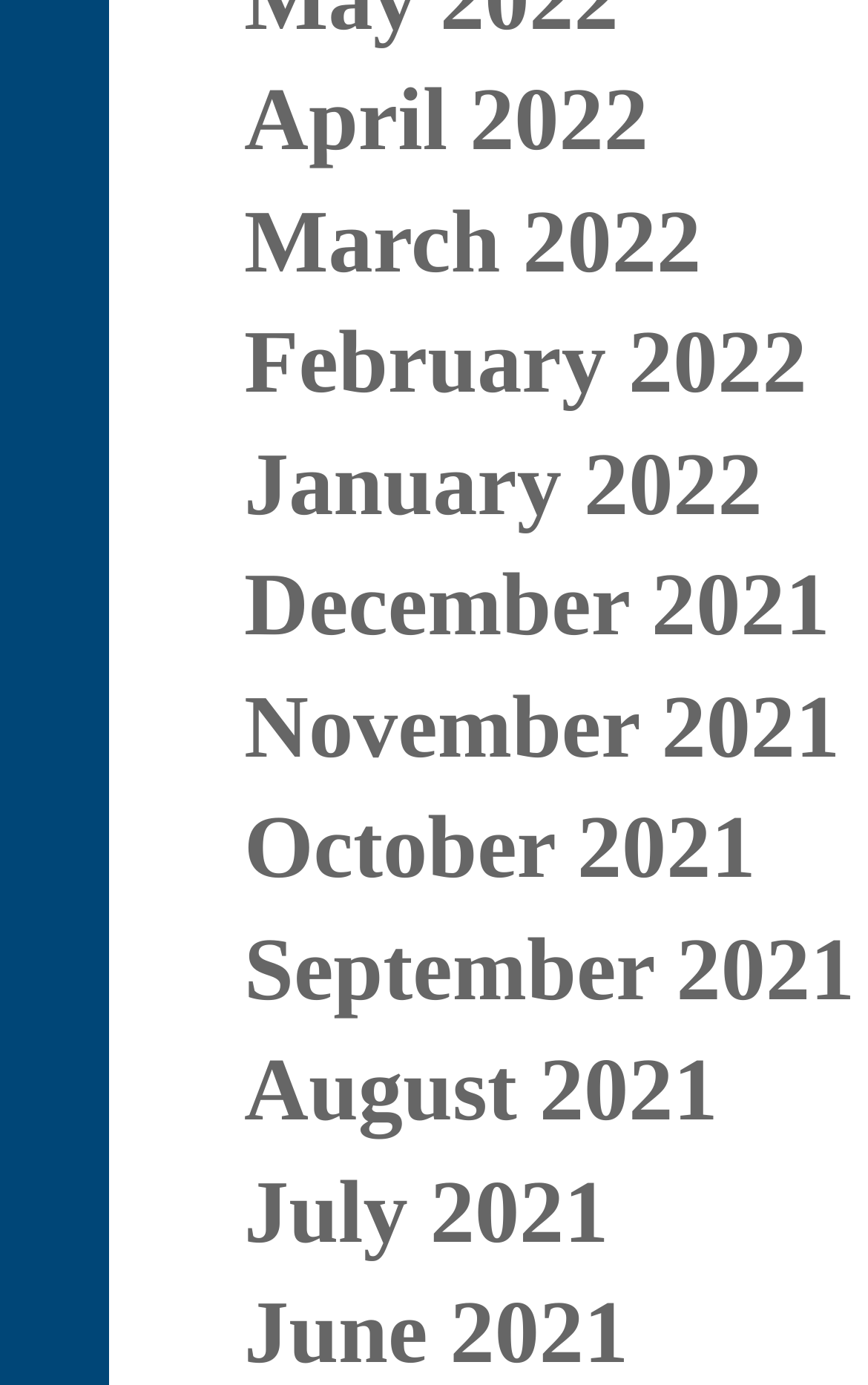What is the earliest month listed?
Please elaborate on the answer to the question with detailed information.

By examining the list of links, I found that the earliest month listed is June 2021, which is located at the bottom of the list.